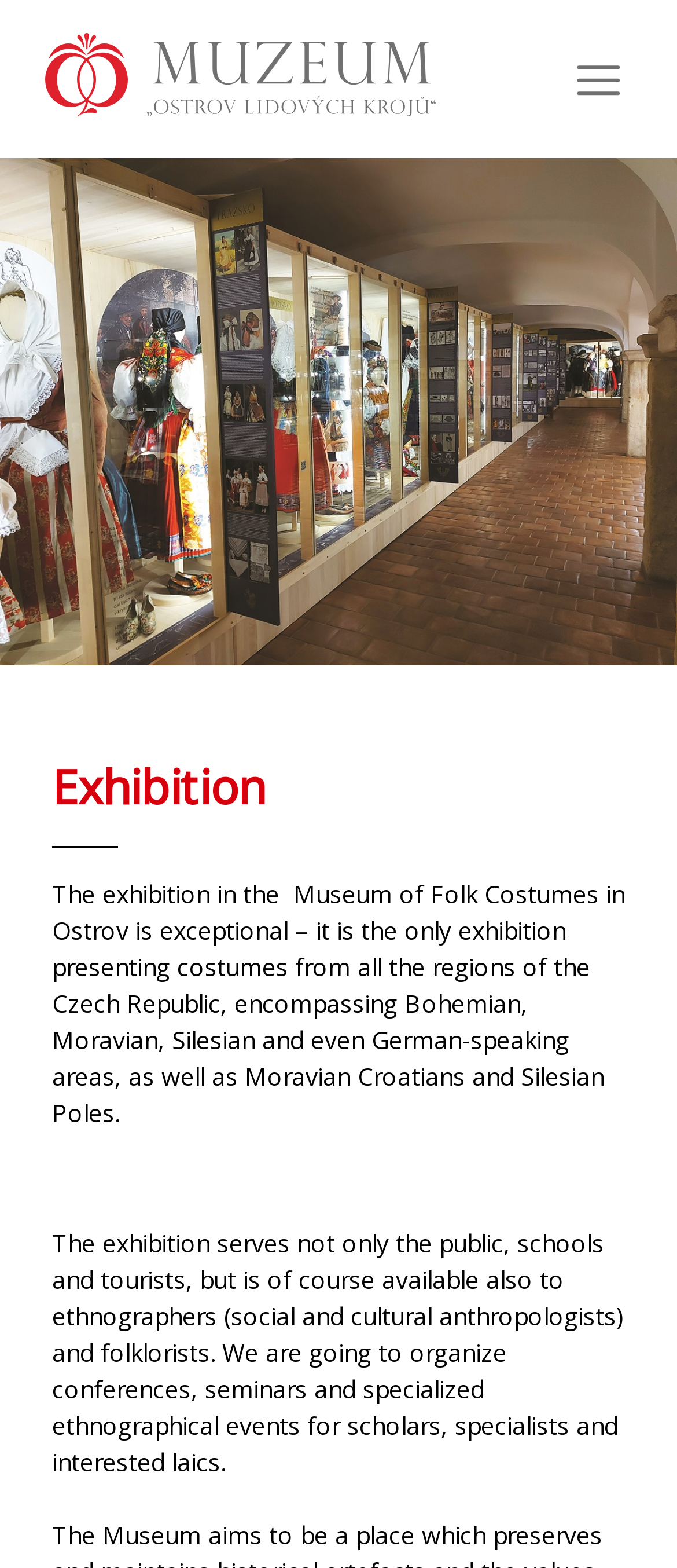Show the bounding box coordinates for the element that needs to be clicked to execute the following instruction: "Open the E-shop". Provide the coordinates in the form of four float numbers between 0 and 1, i.e., [left, top, right, bottom].

[0.013, 0.445, 0.987, 0.496]